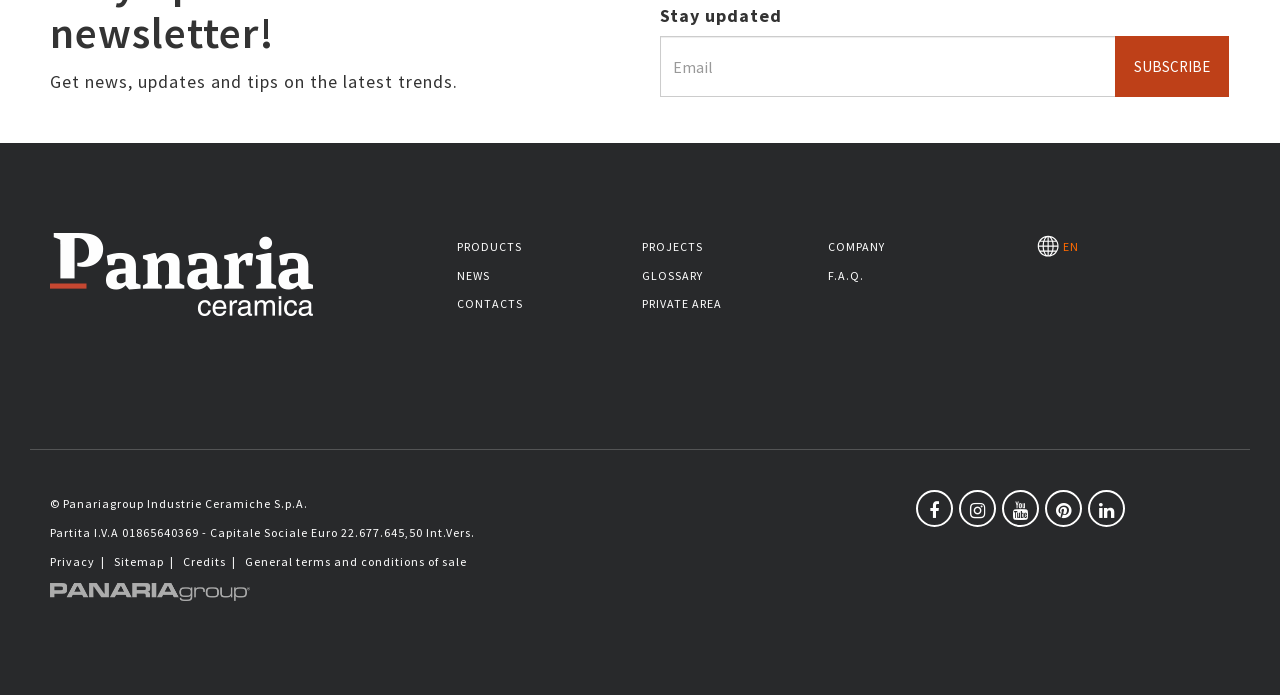Provide the bounding box coordinates of the section that needs to be clicked to accomplish the following instruction: "Contact the company."

[0.357, 0.427, 0.408, 0.448]